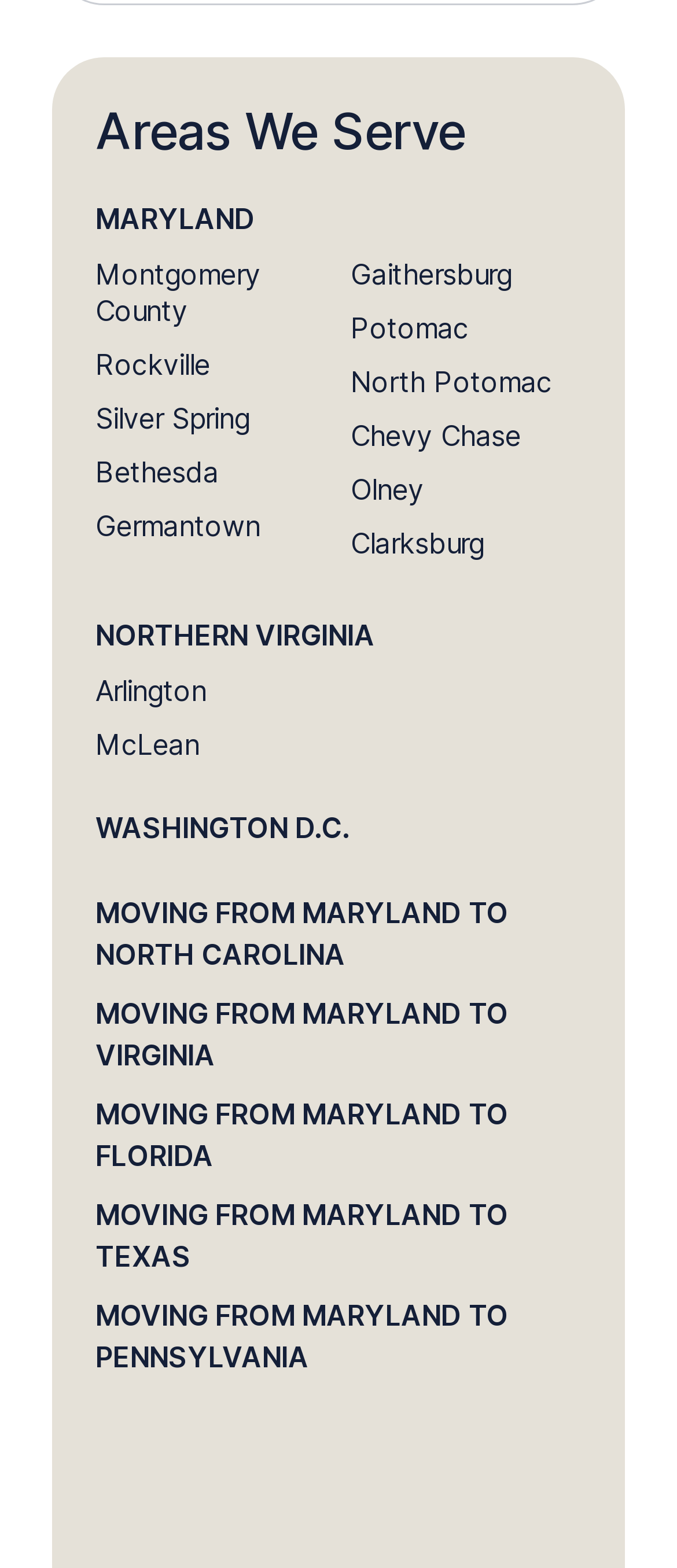Identify the bounding box for the described UI element: "Pennsauken, NJ".

None